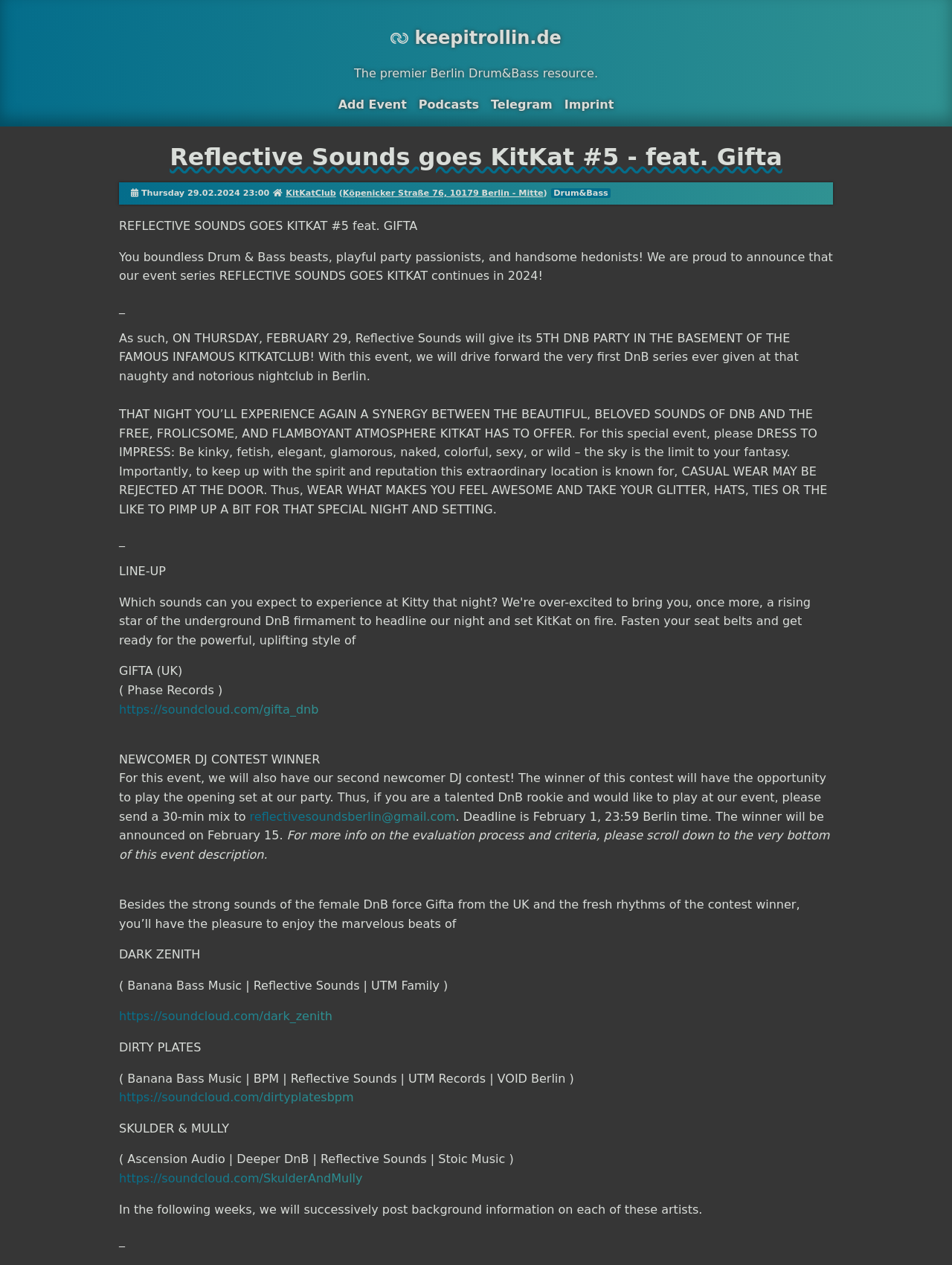Please answer the following question using a single word or phrase: 
What is the event name?

Reflective Sounds goes KitKat #5